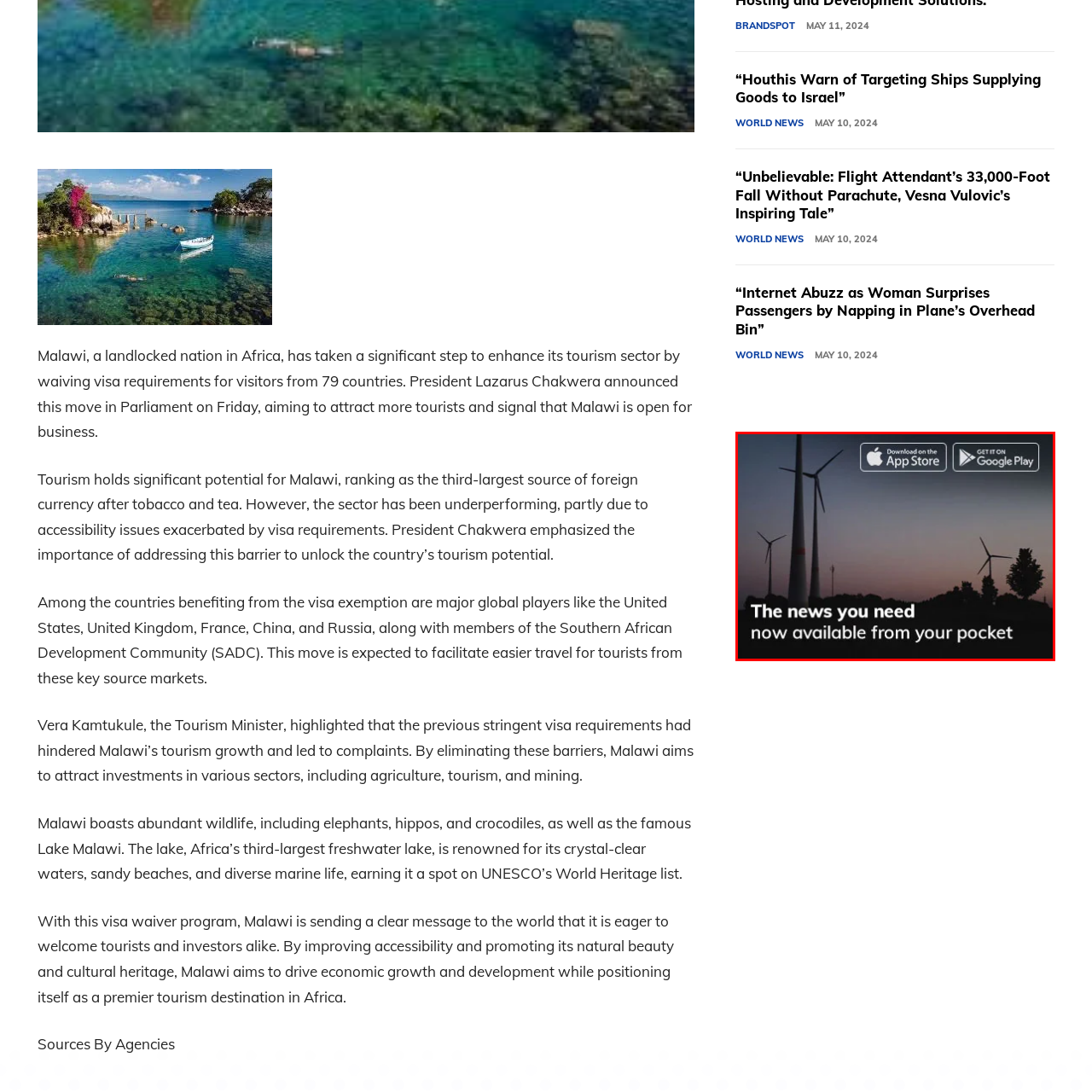Please look at the image highlighted by the red box, On which platforms is the news app available?
 Provide your answer using a single word or phrase.

Apple and Google Play